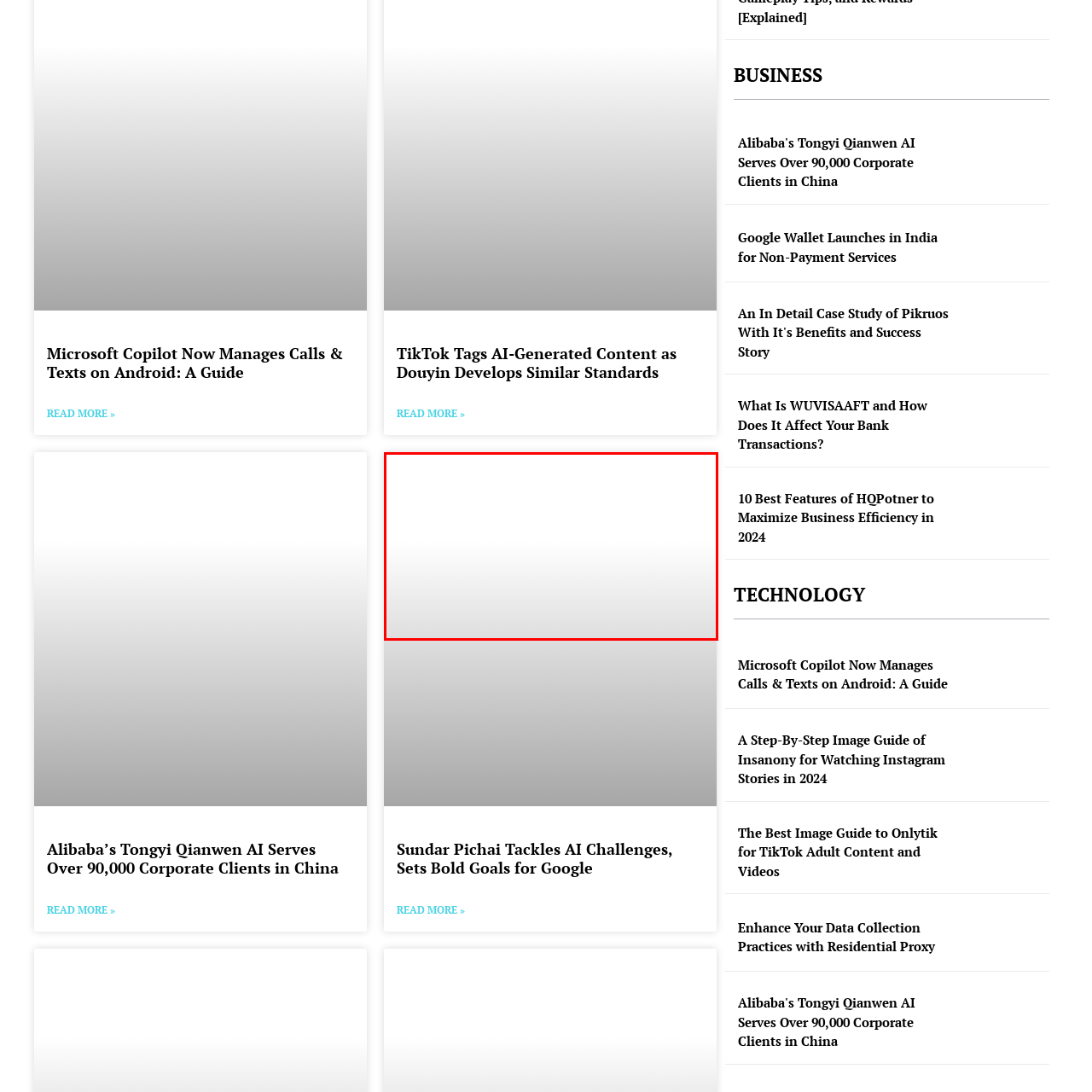What is the primary goal of Google in the realm of AI? Inspect the image encased in the red bounding box and answer using only one word or a brief phrase.

Innovation and ethical considerations